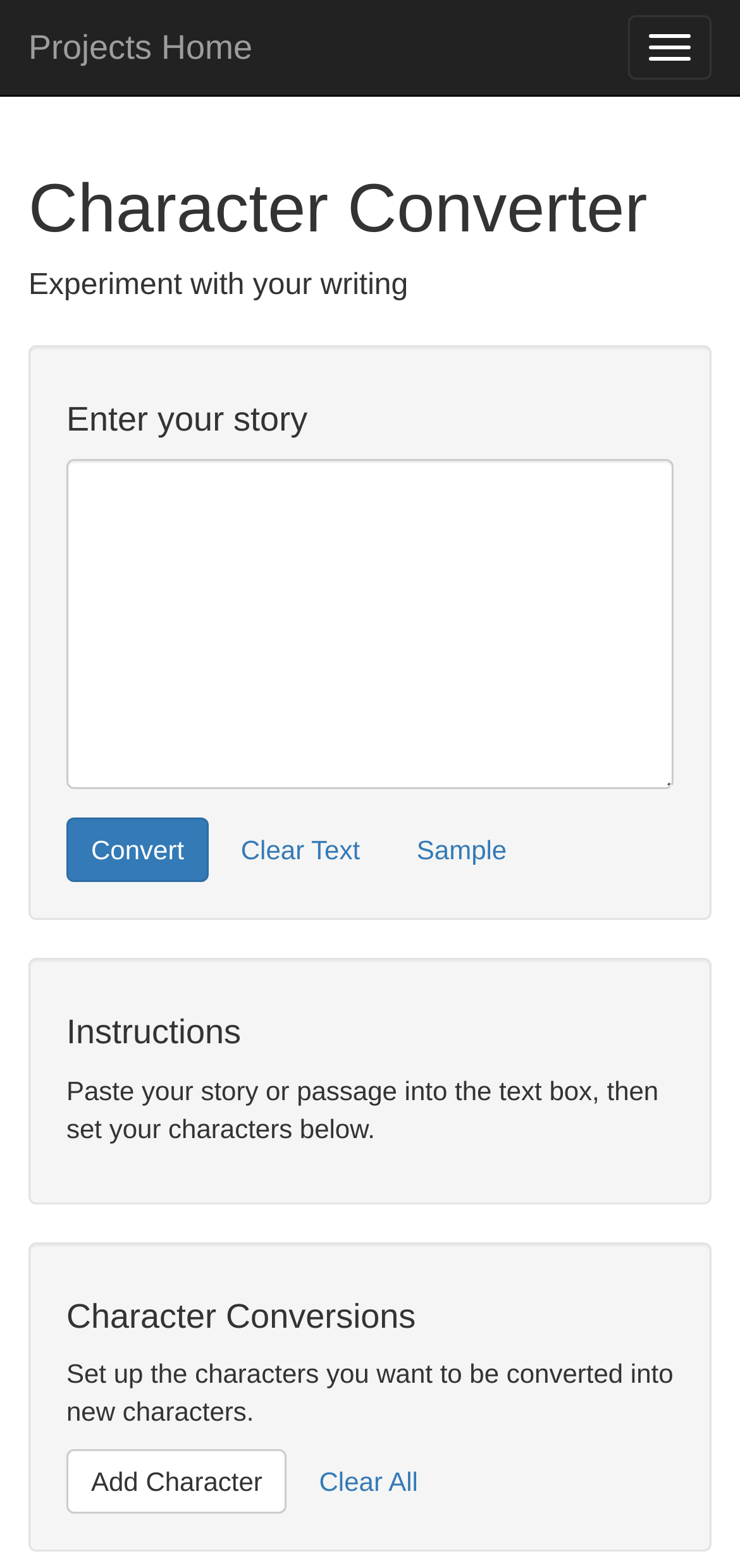Locate the bounding box coordinates of the area where you should click to accomplish the instruction: "Enter your story".

[0.09, 0.292, 0.91, 0.503]